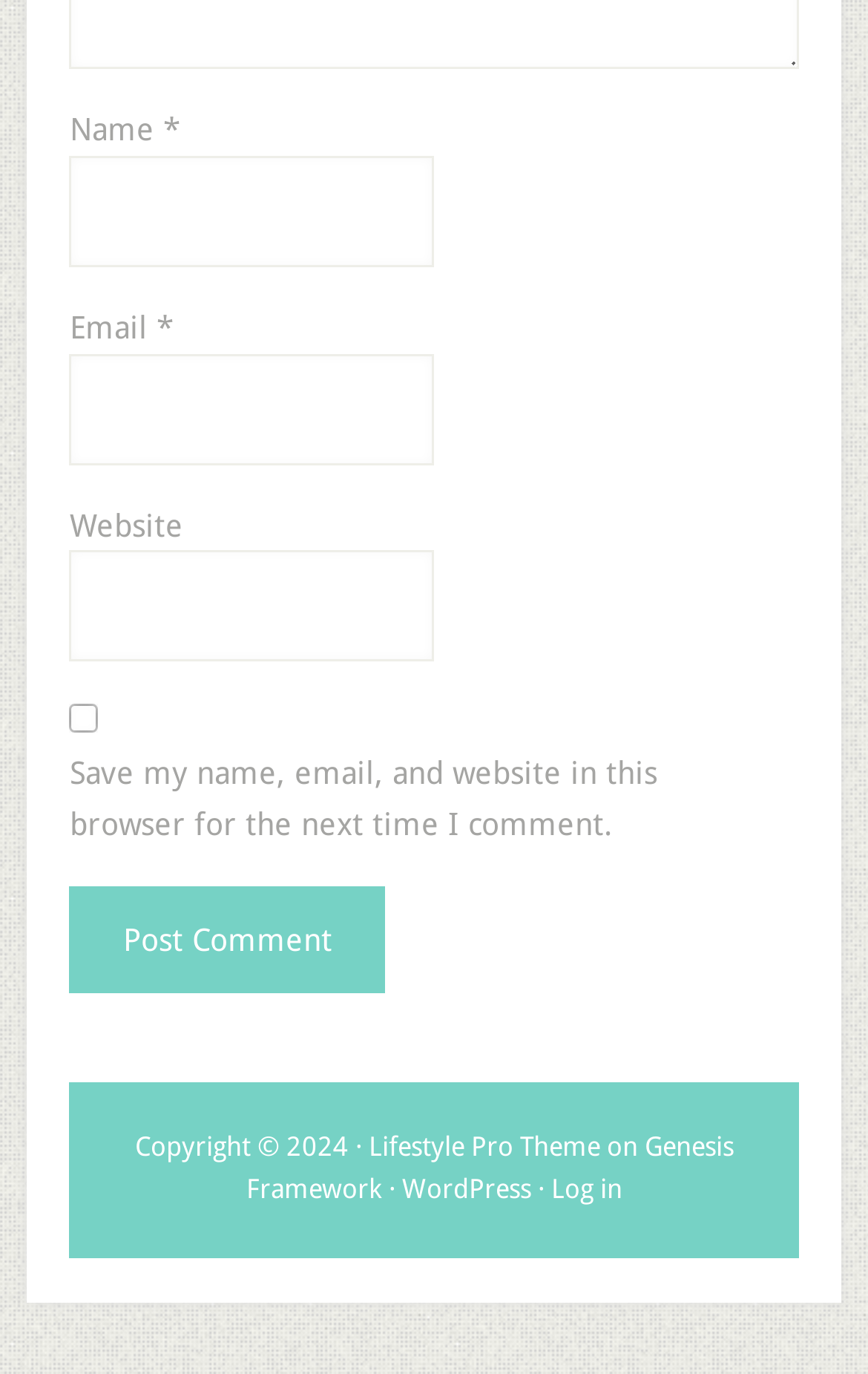Please provide the bounding box coordinates for the element that needs to be clicked to perform the following instruction: "Log in to your account". The coordinates should be given as four float numbers between 0 and 1, i.e., [left, top, right, bottom].

[0.635, 0.854, 0.717, 0.877]